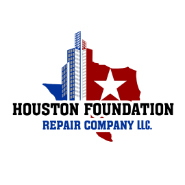Analyze the image and describe all key details you can observe.

The image showcases the logo of the Houston Foundation Repair Company, LLC. This visually appealing design features the state of Texas, colored in a vibrant red and blue, with a prominent white star at its center. The graphic elements are accompanied by stylized structures, symbolizing the company's focus on foundation repair and construction. The text prominently reads "HOUSTON FOUNDATION" in bold, black letters, while "REPAIR COMPANY LLC" adds a touch of professionalism in a striking blue, reinforcing the company's commitment to quality service in the foundation repair industry. This logo encapsulates the company’s identity, rooted in local pride and expertise, making it instantly recognizable in the Houston area.